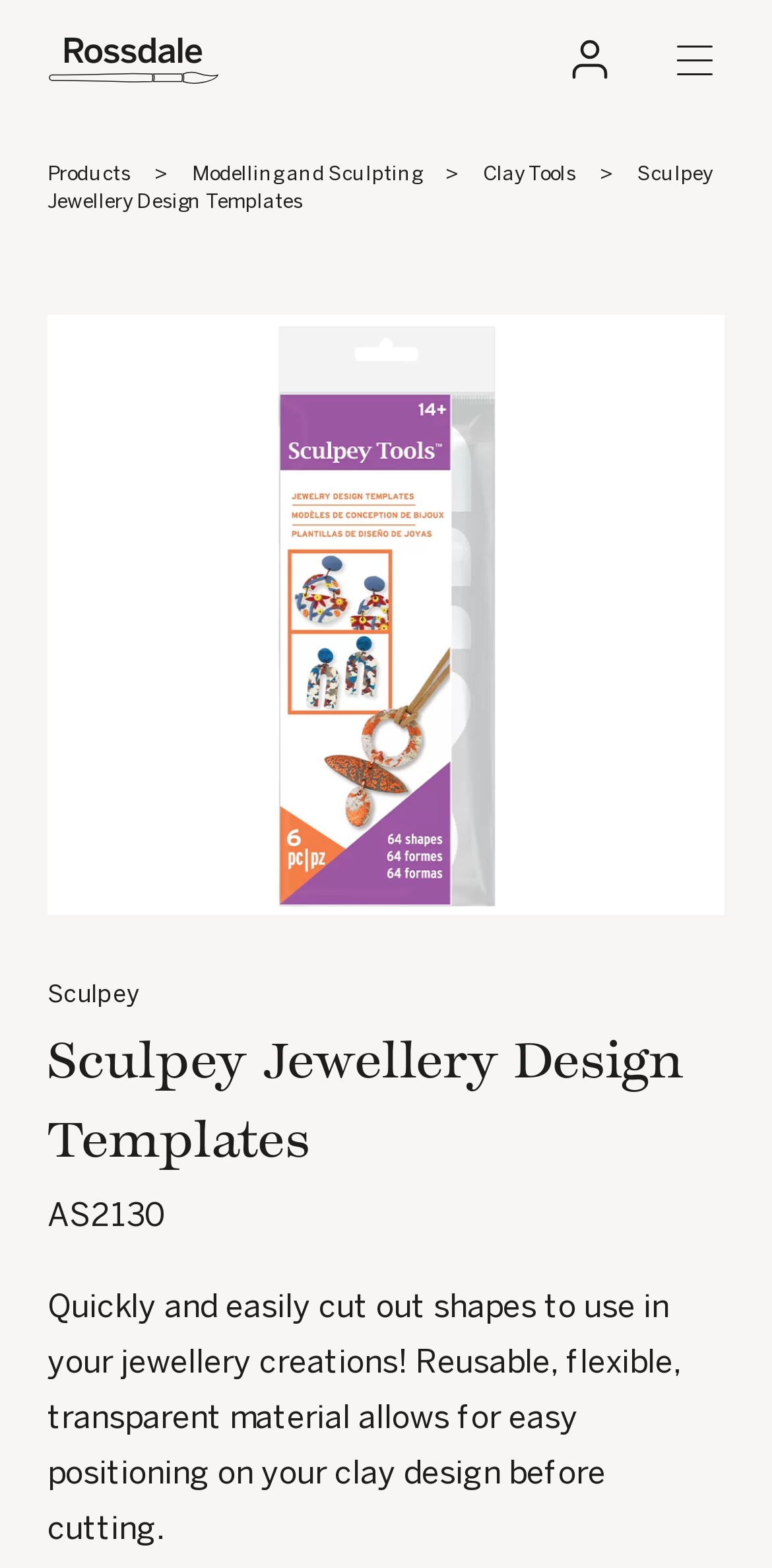What is the product code?
Please provide a comprehensive answer based on the details in the screenshot.

The webpage has a link 'as2130' and a text 'AS2130' which suggests that the product code is AS2130.